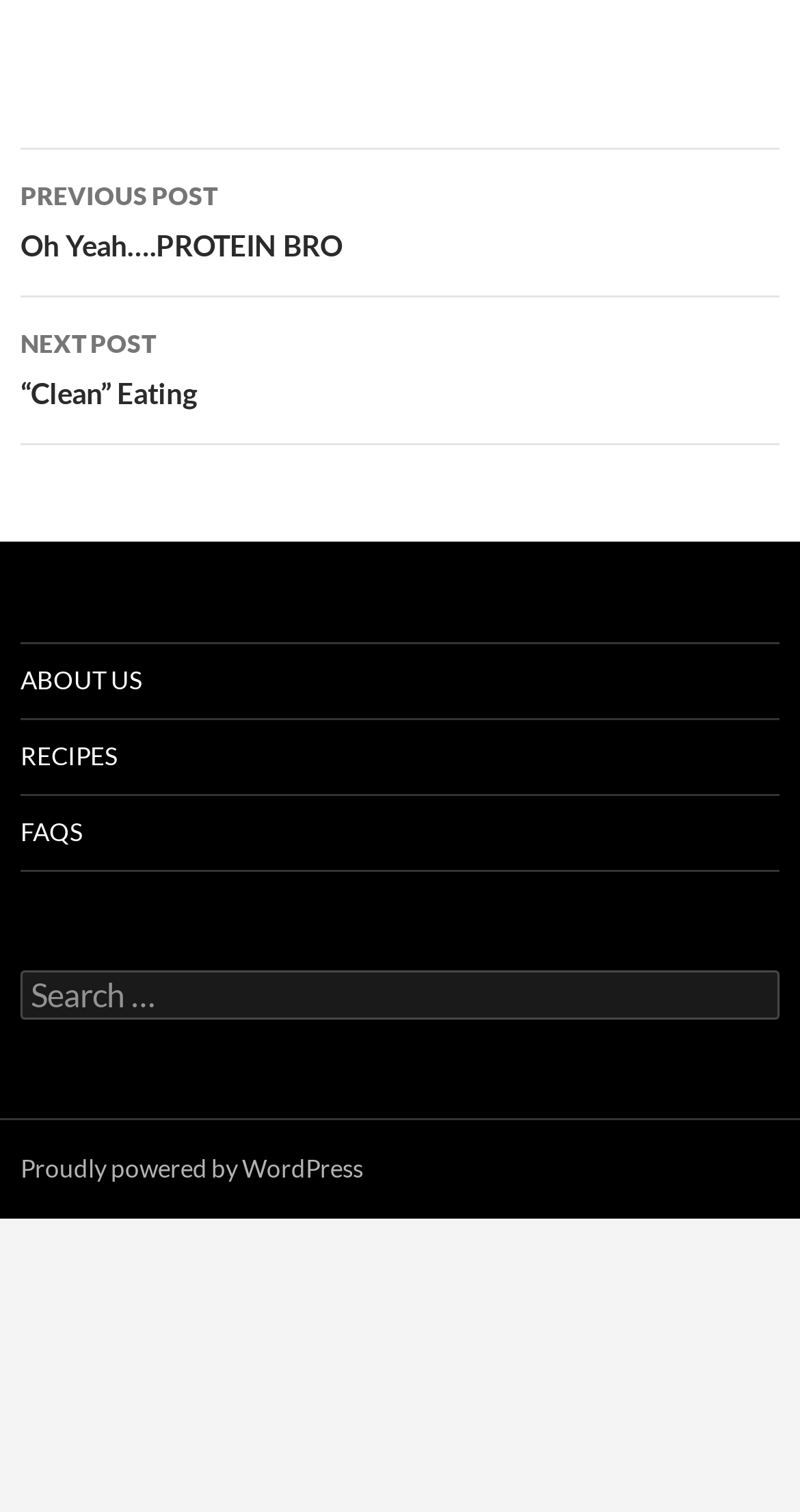What platform is the website built on?
Please give a detailed and elaborate explanation in response to the question.

The website has a footer link that says 'Proudly powered by WordPress', which suggests that the website is built on the WordPress platform.